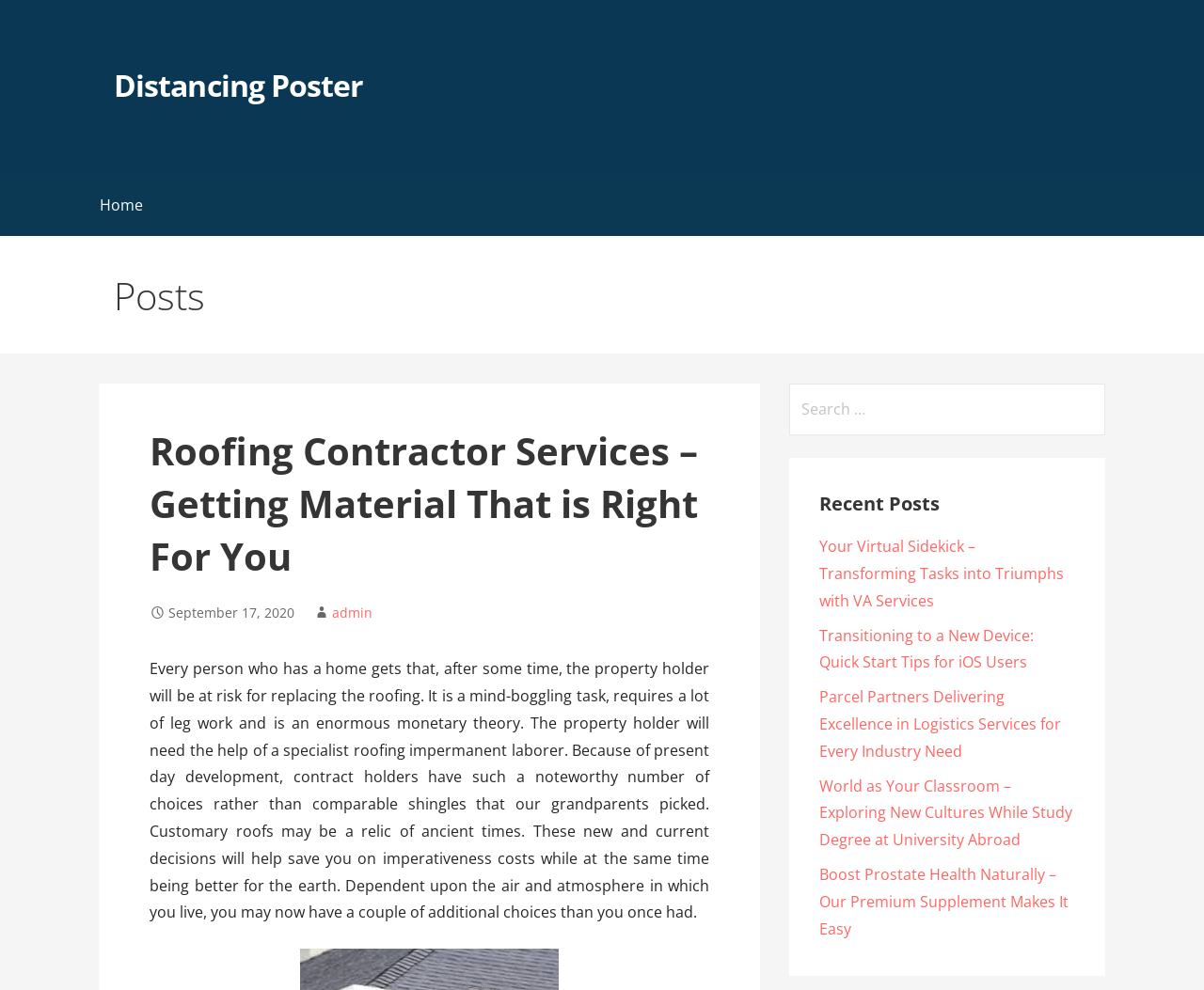Specify the bounding box coordinates of the area that needs to be clicked to achieve the following instruction: "Read the 'Roofing Contractor Services' post".

[0.124, 0.429, 0.589, 0.588]